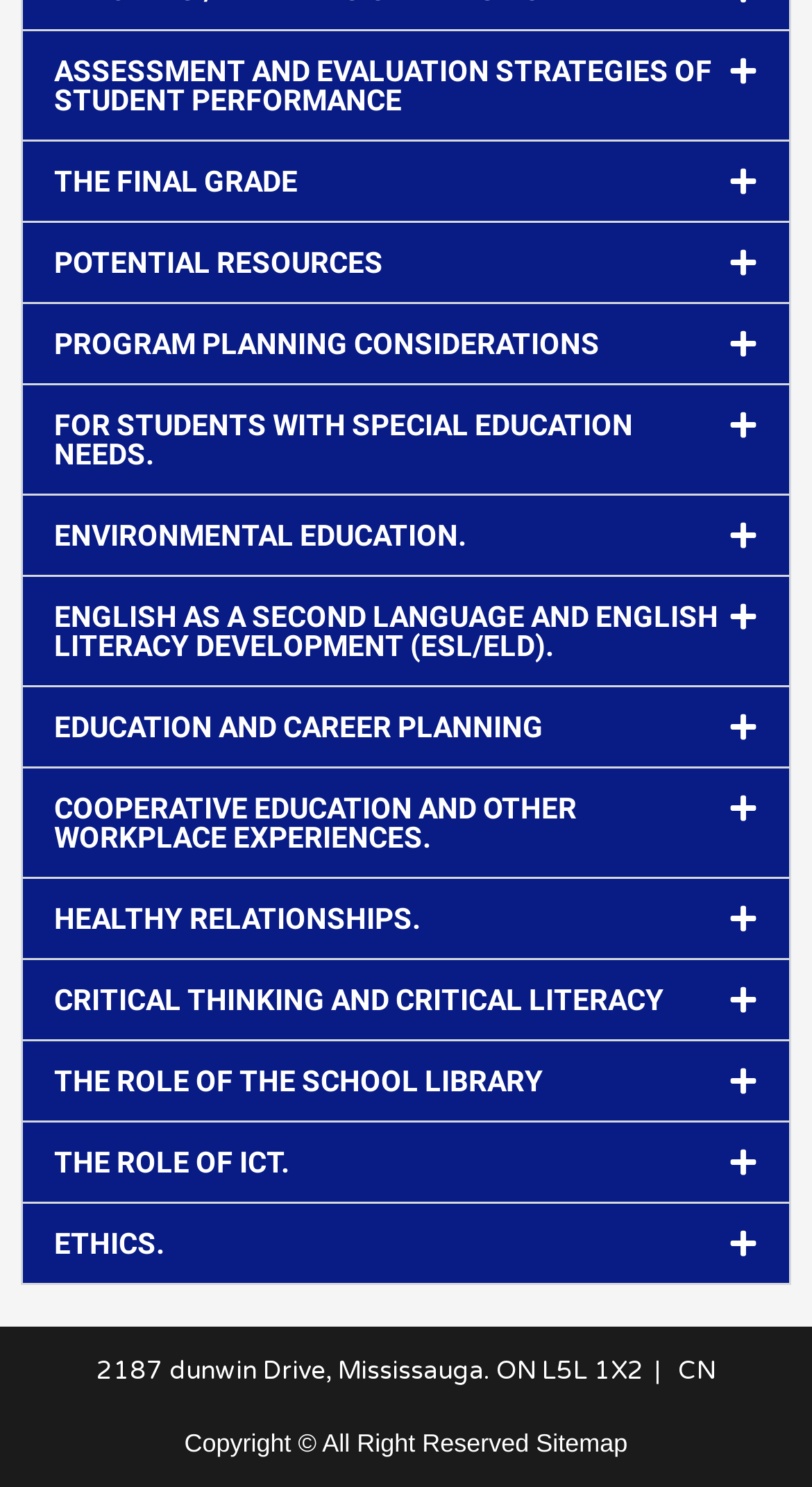Please locate the bounding box coordinates for the element that should be clicked to achieve the following instruction: "Click on THE FINAL GRADE". Ensure the coordinates are given as four float numbers between 0 and 1, i.e., [left, top, right, bottom].

[0.028, 0.095, 0.972, 0.148]